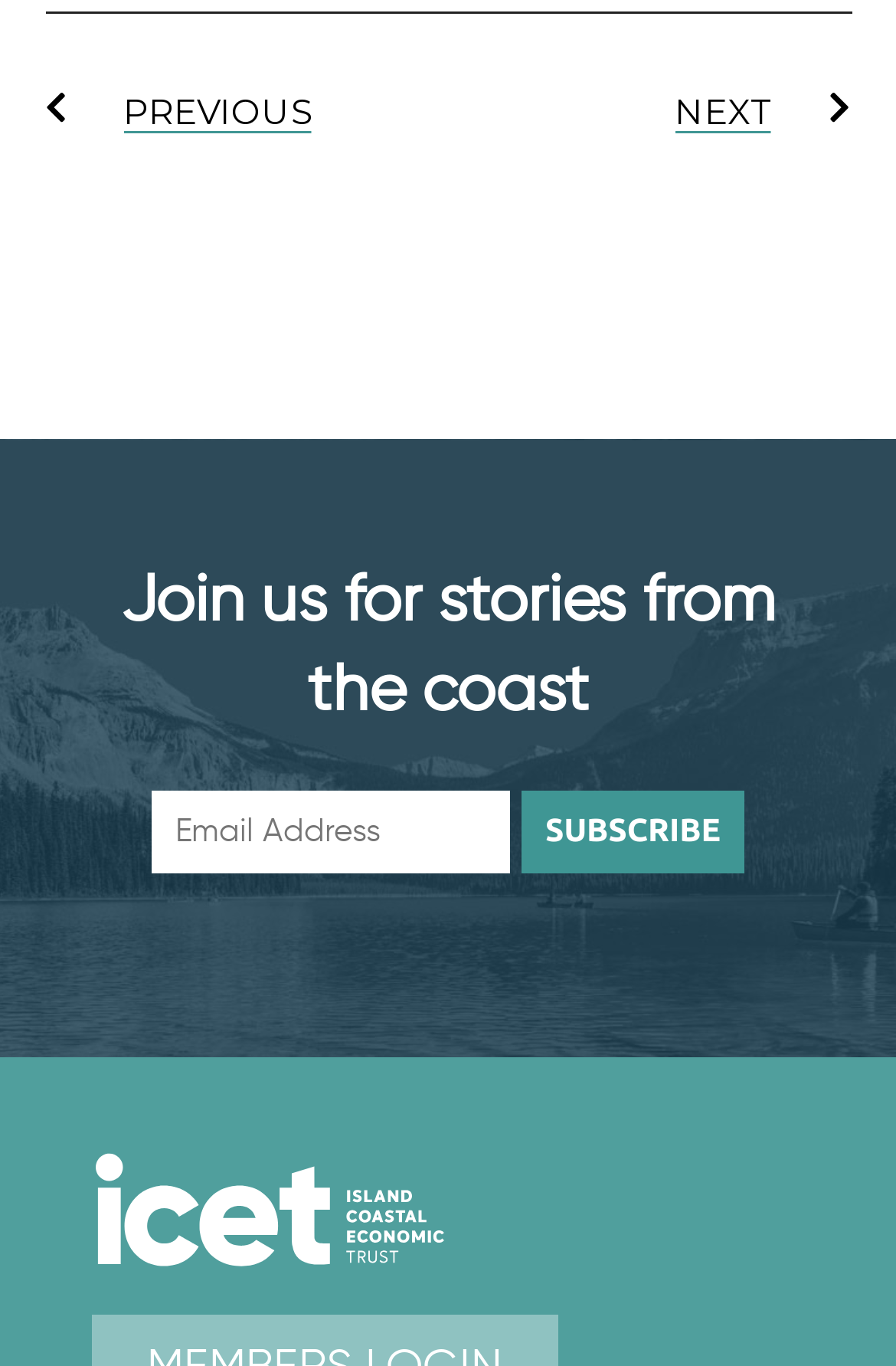Locate the bounding box coordinates of the UI element described by: "name="subscribe" value="Subscribe"". Provide the coordinates as four float numbers between 0 and 1, formatted as [left, top, right, bottom].

[0.583, 0.579, 0.83, 0.639]